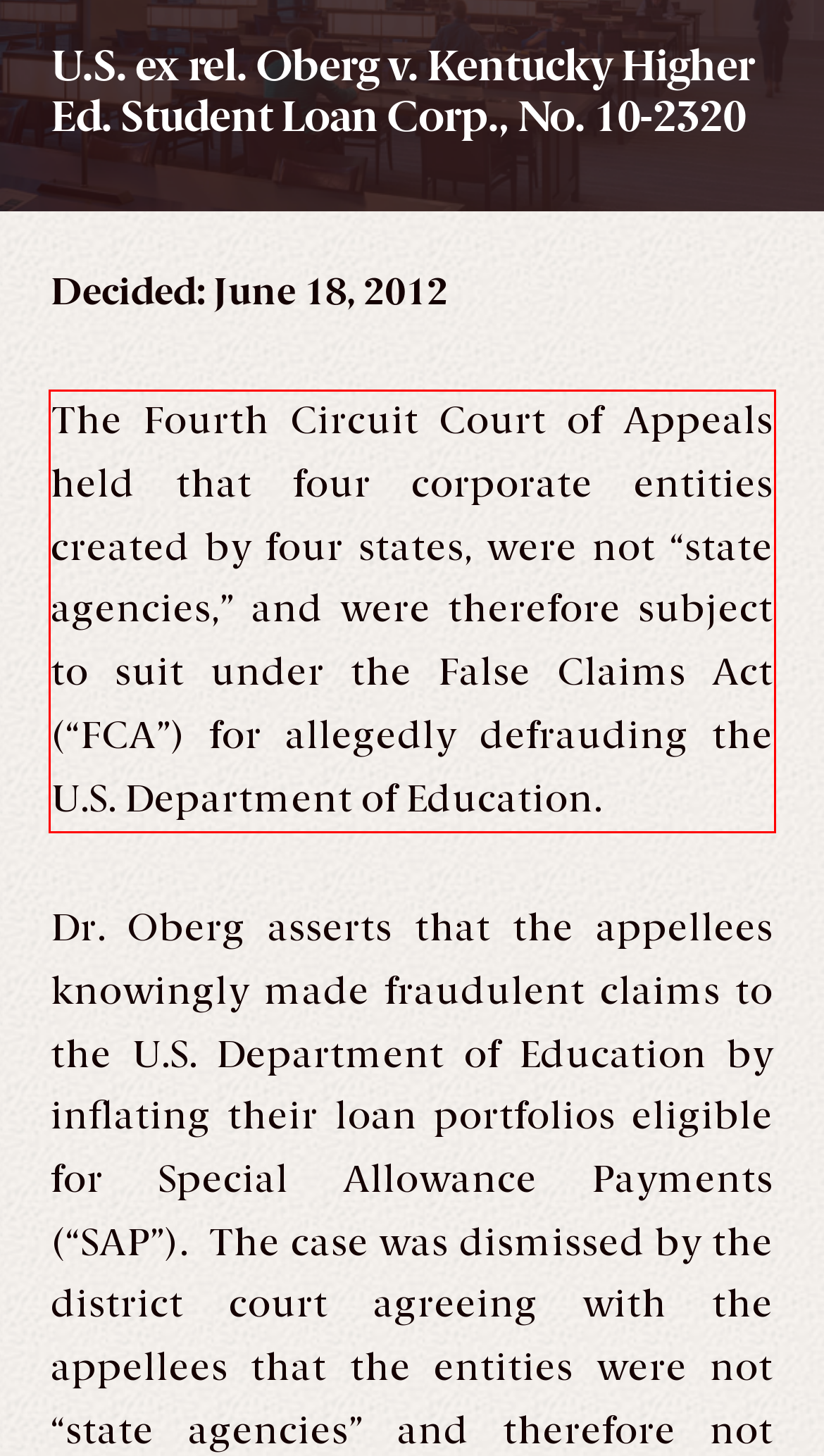Given a webpage screenshot, locate the red bounding box and extract the text content found inside it.

The Fourth Circuit Court of Appeals held that four corporate entities created by four states, were not “state agencies,” and were therefore subject to suit under the False Claims Act (“FCA”) for allegedly defrauding the U.S. Department of Education.